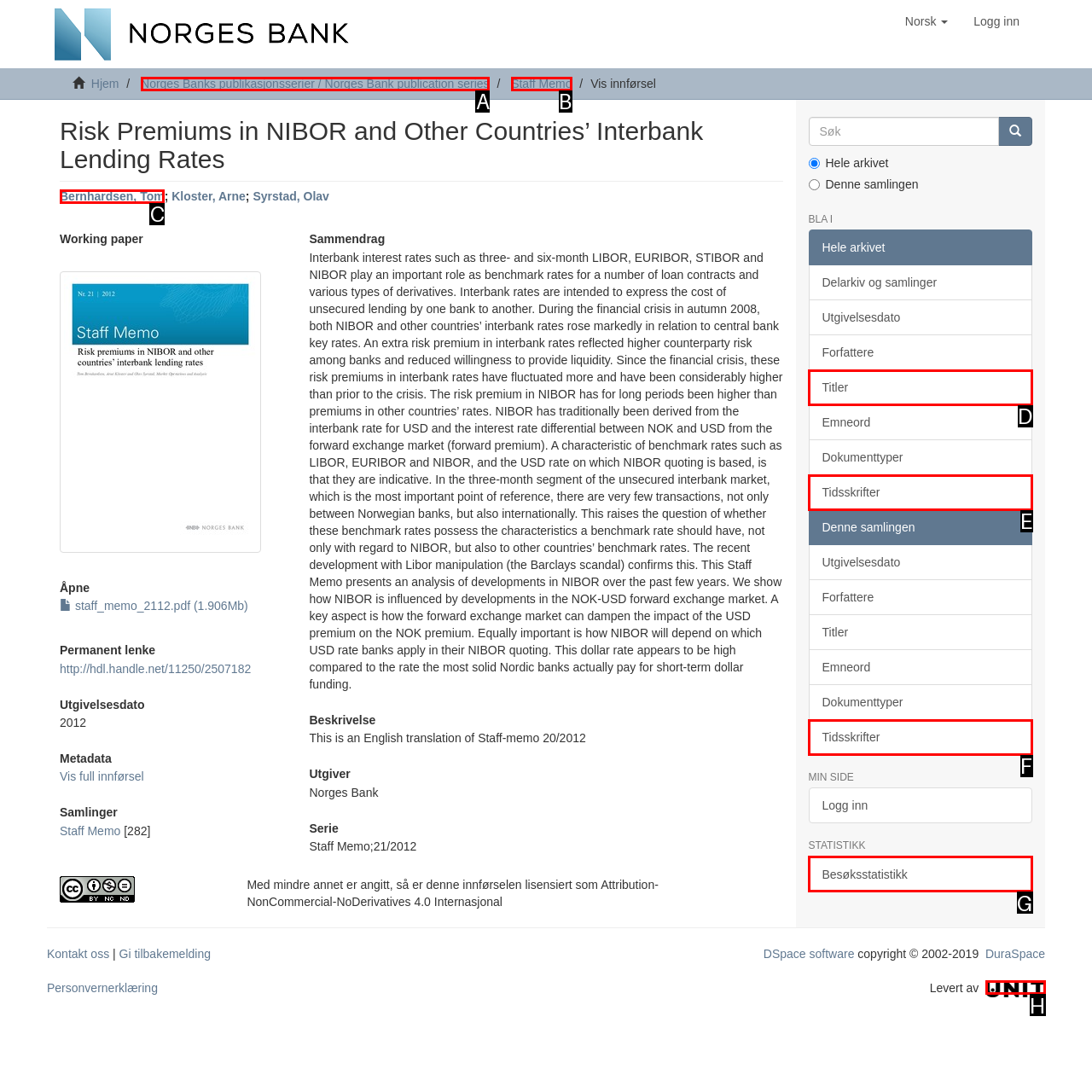Identify which HTML element aligns with the description: parent_node: Levert av title="Unit"
Answer using the letter of the correct choice from the options available.

H